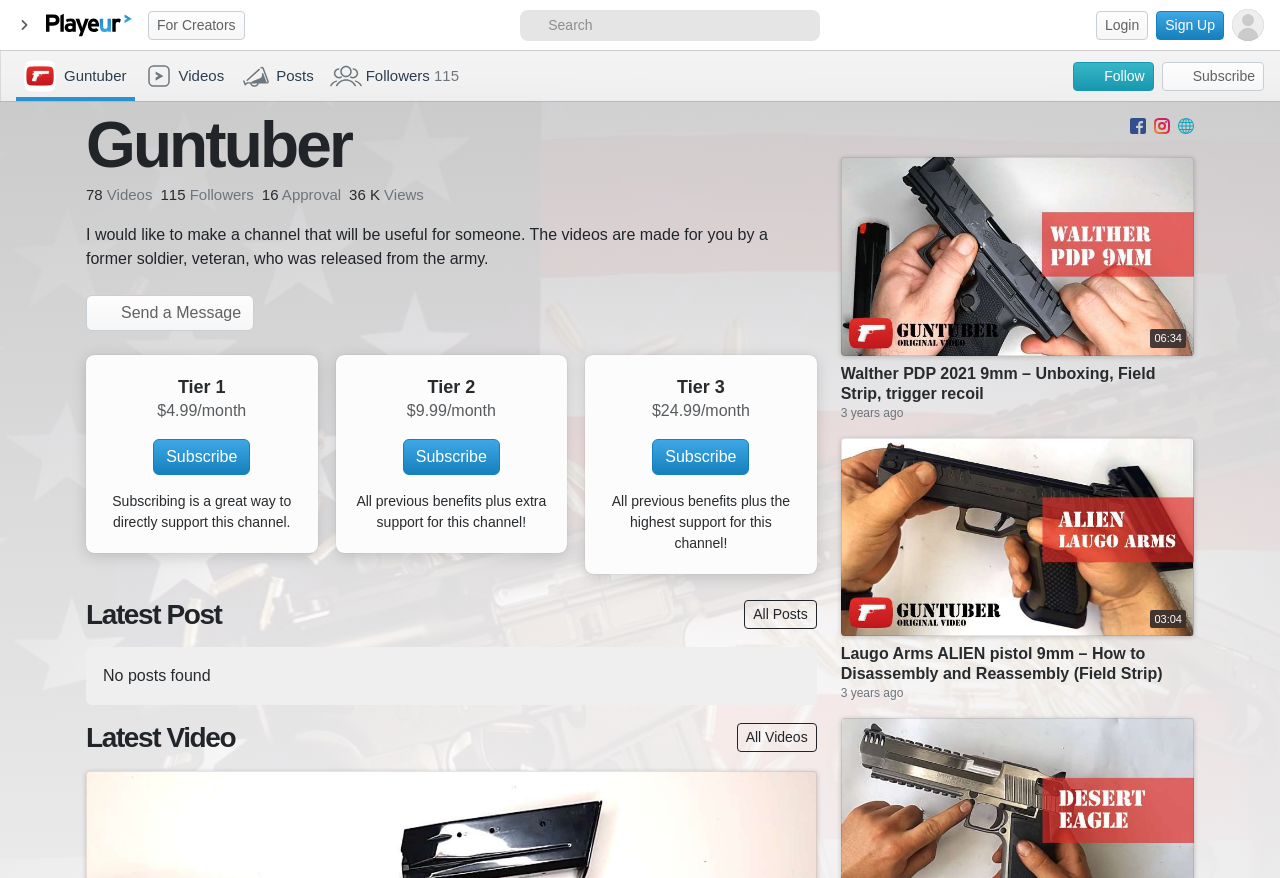Please answer the following question as detailed as possible based on the image: 
How many followers does Guntuber have?

I found the number of followers by looking at the 'Followers 115' link, which is located near the top of the page.